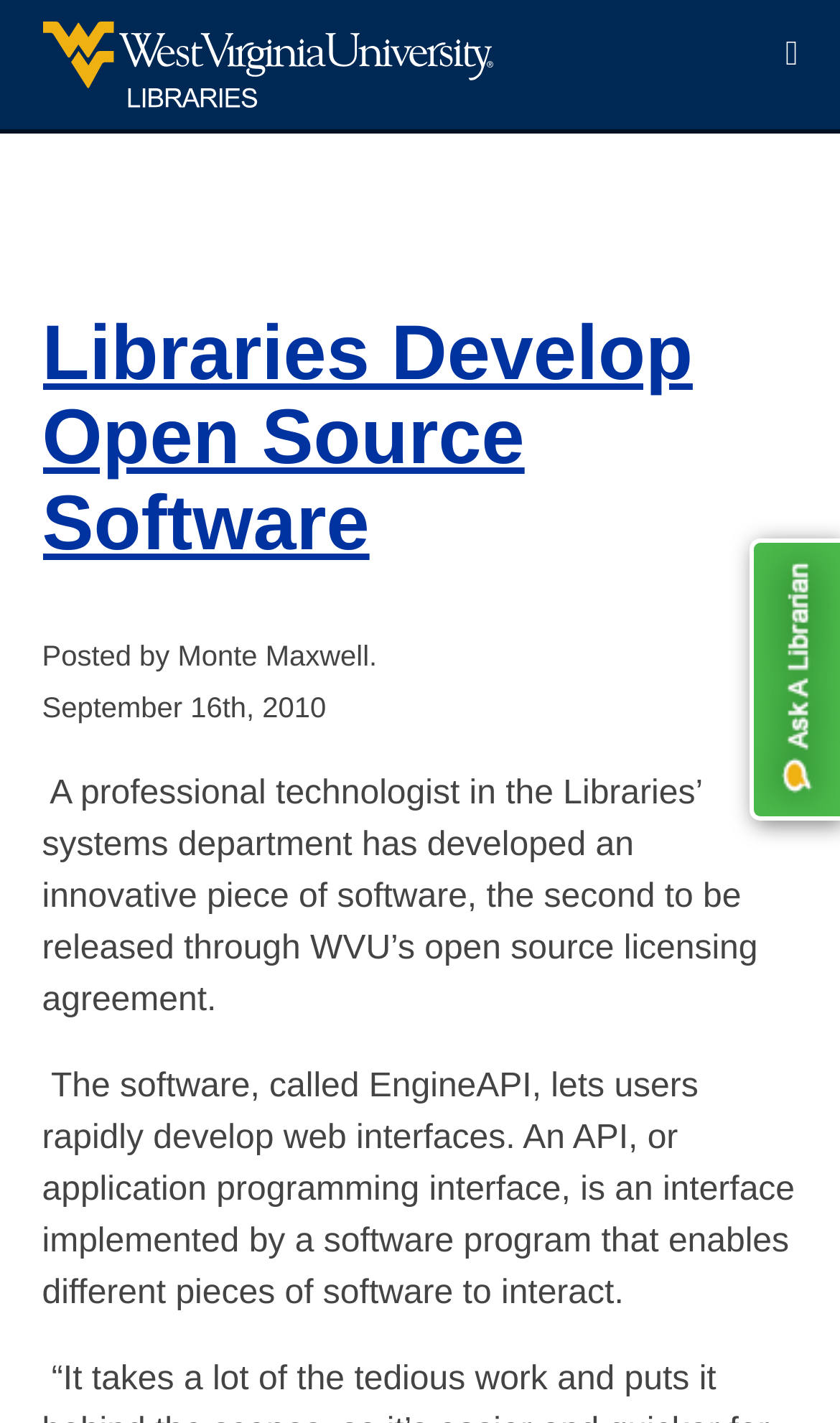Provide a single word or phrase to answer the given question: 
What is the type of the image on the top-right corner?

Ask A Librarian